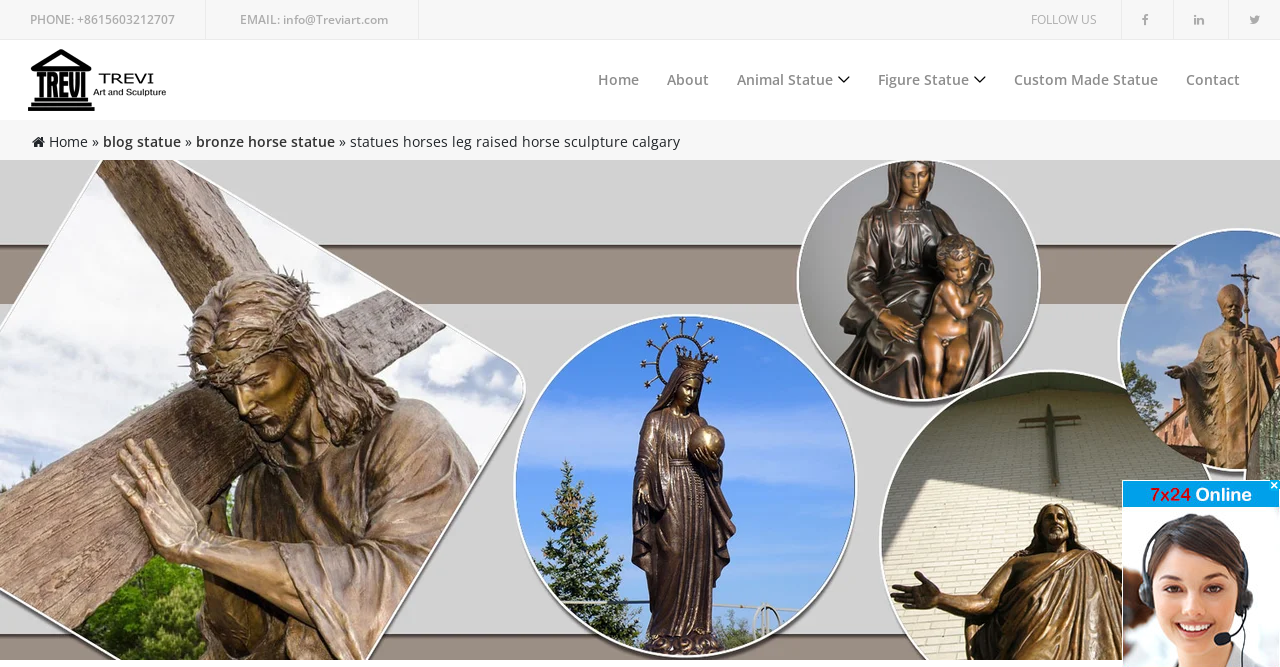Answer the question using only one word or a concise phrase: How many static text elements are there in the breadcrumb navigation?

2